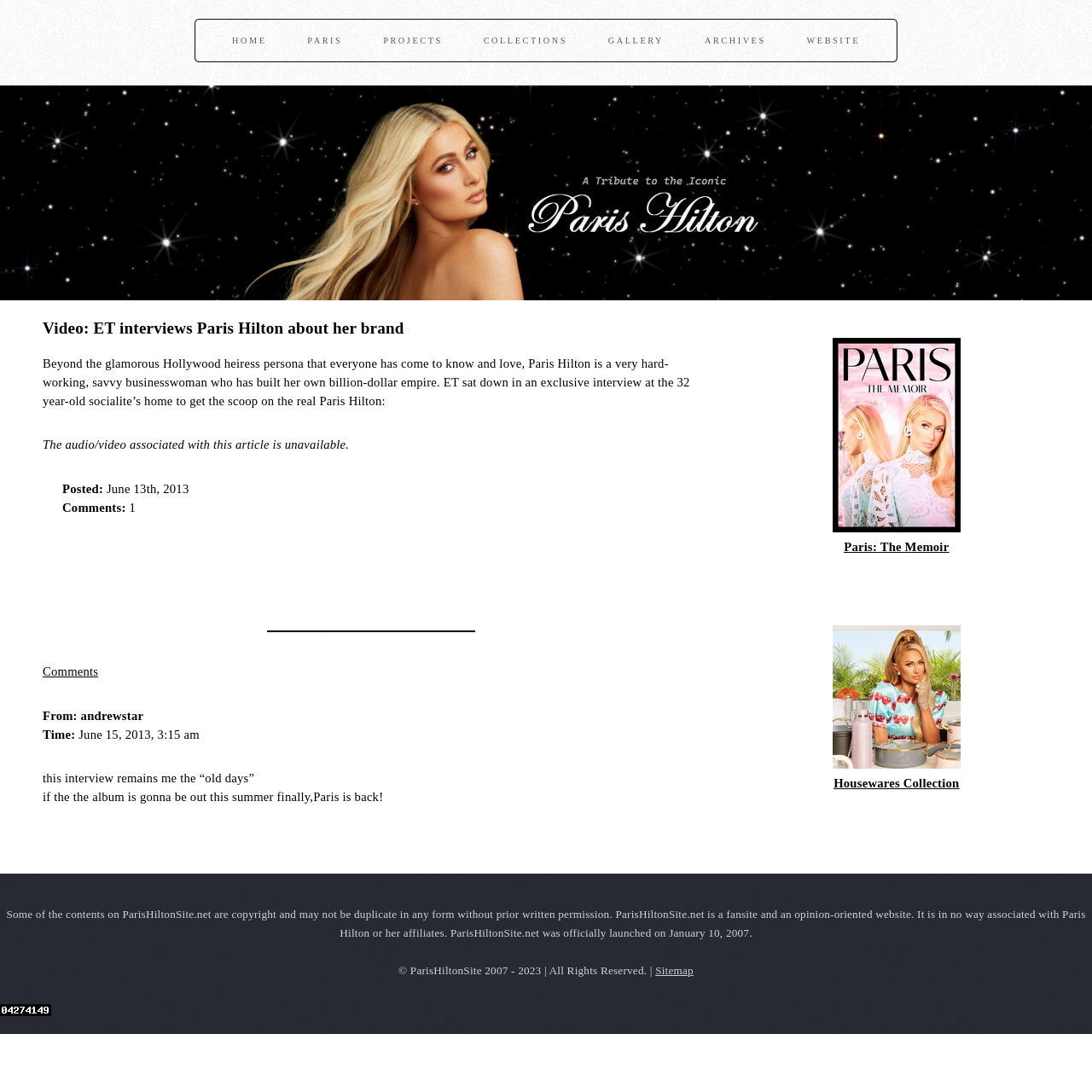Using the provided description Housewares Collection, find the bounding box coordinates for the UI element. Provide the coordinates in (top-left x, top-left y, bottom-right x, bottom-right y) format, ensuring all values are between 0 and 1.

[0.763, 0.711, 0.878, 0.723]